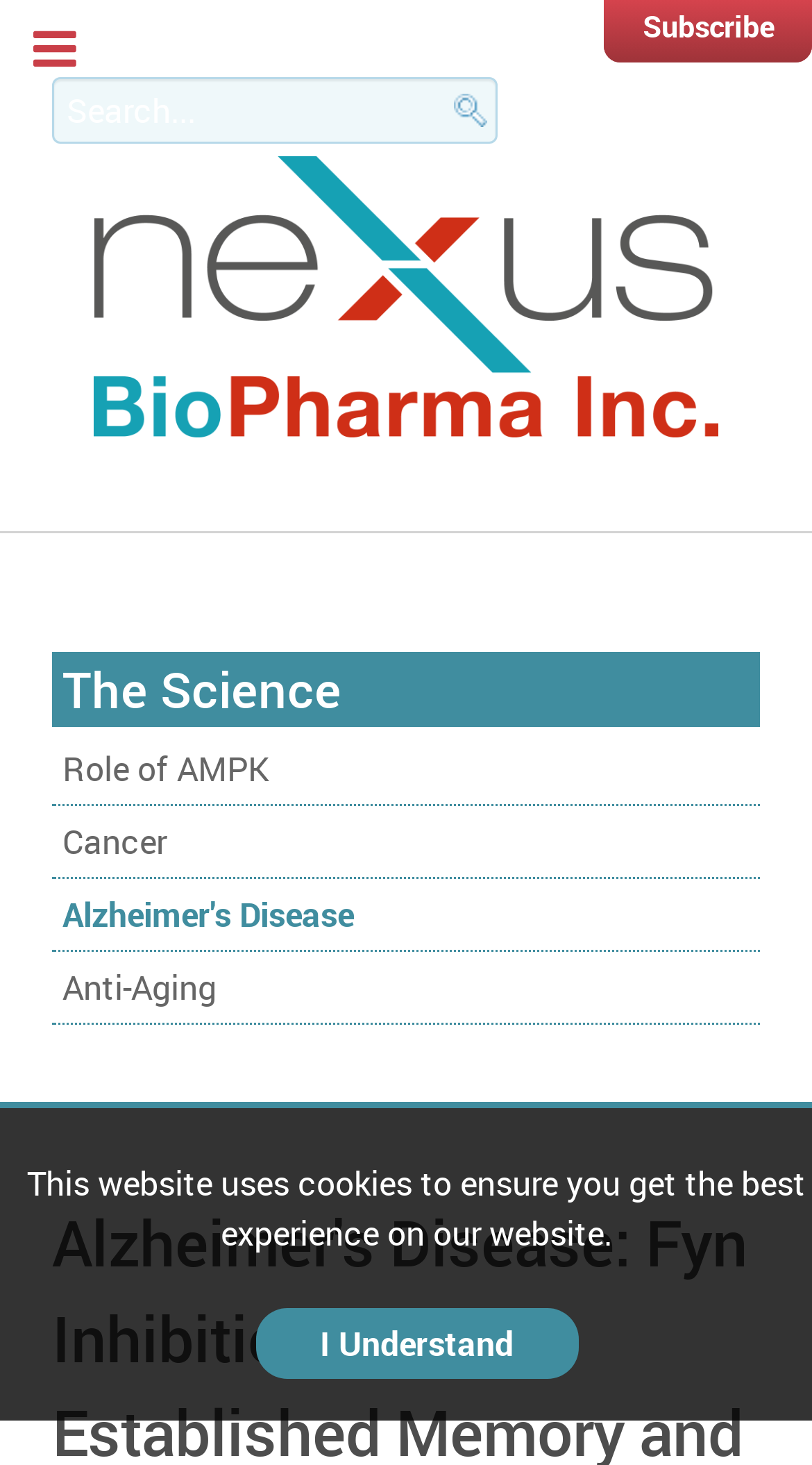Answer the question briefly using a single word or phrase: 
What is the name of the company?

Nexus BioPharma Inc.